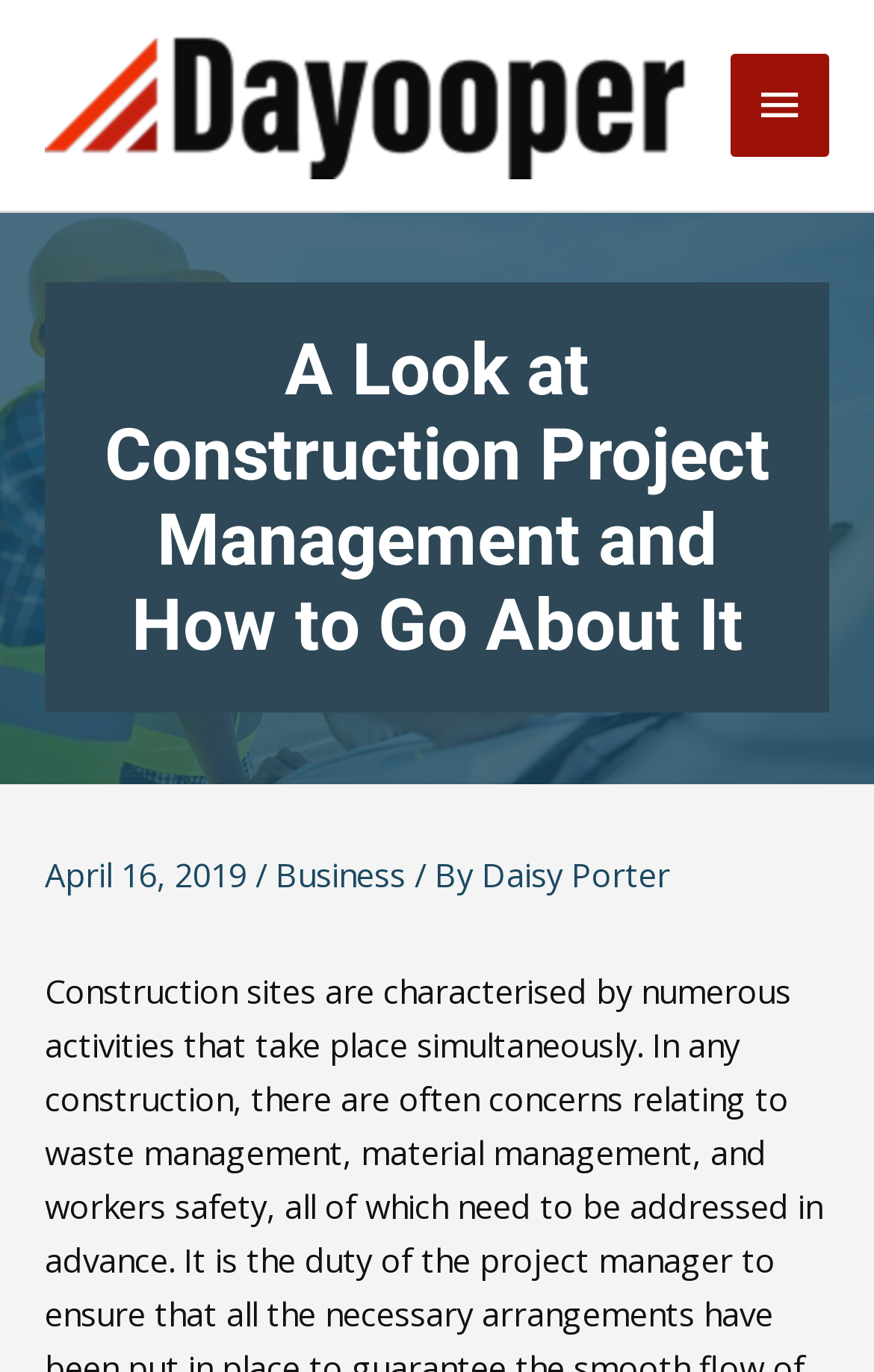Answer briefly with one word or phrase:
What category does the article belong to?

Business